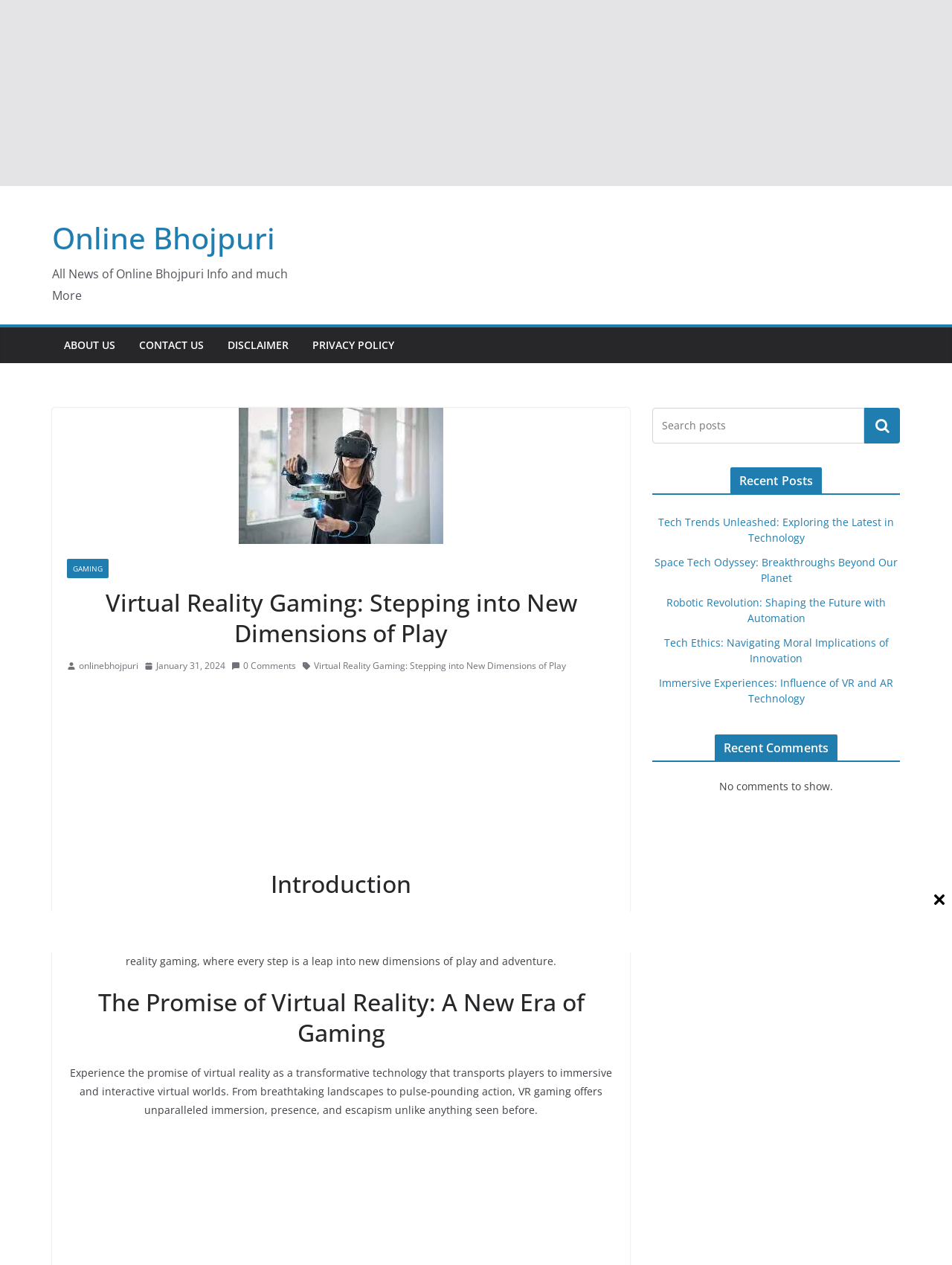For the element described, predict the bounding box coordinates as (top-left x, top-left y, bottom-right x, bottom-right y). All values should be between 0 and 1. Element description: January 31, 2024

[0.152, 0.52, 0.237, 0.533]